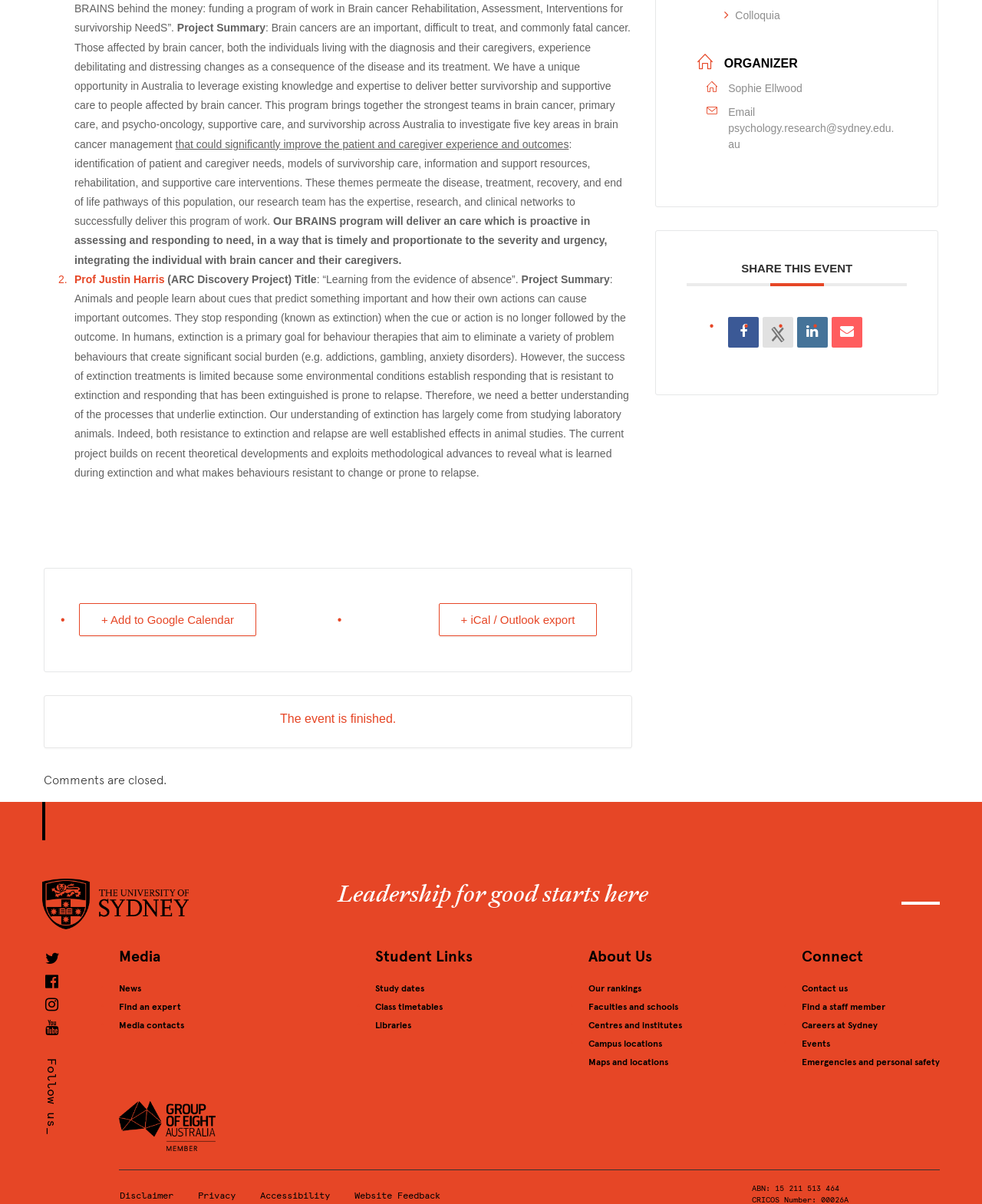Predict the bounding box coordinates of the UI element that matches this description: "Campus locations". The coordinates should be in the format [left, top, right, bottom] with each value between 0 and 1.

[0.599, 0.863, 0.674, 0.871]